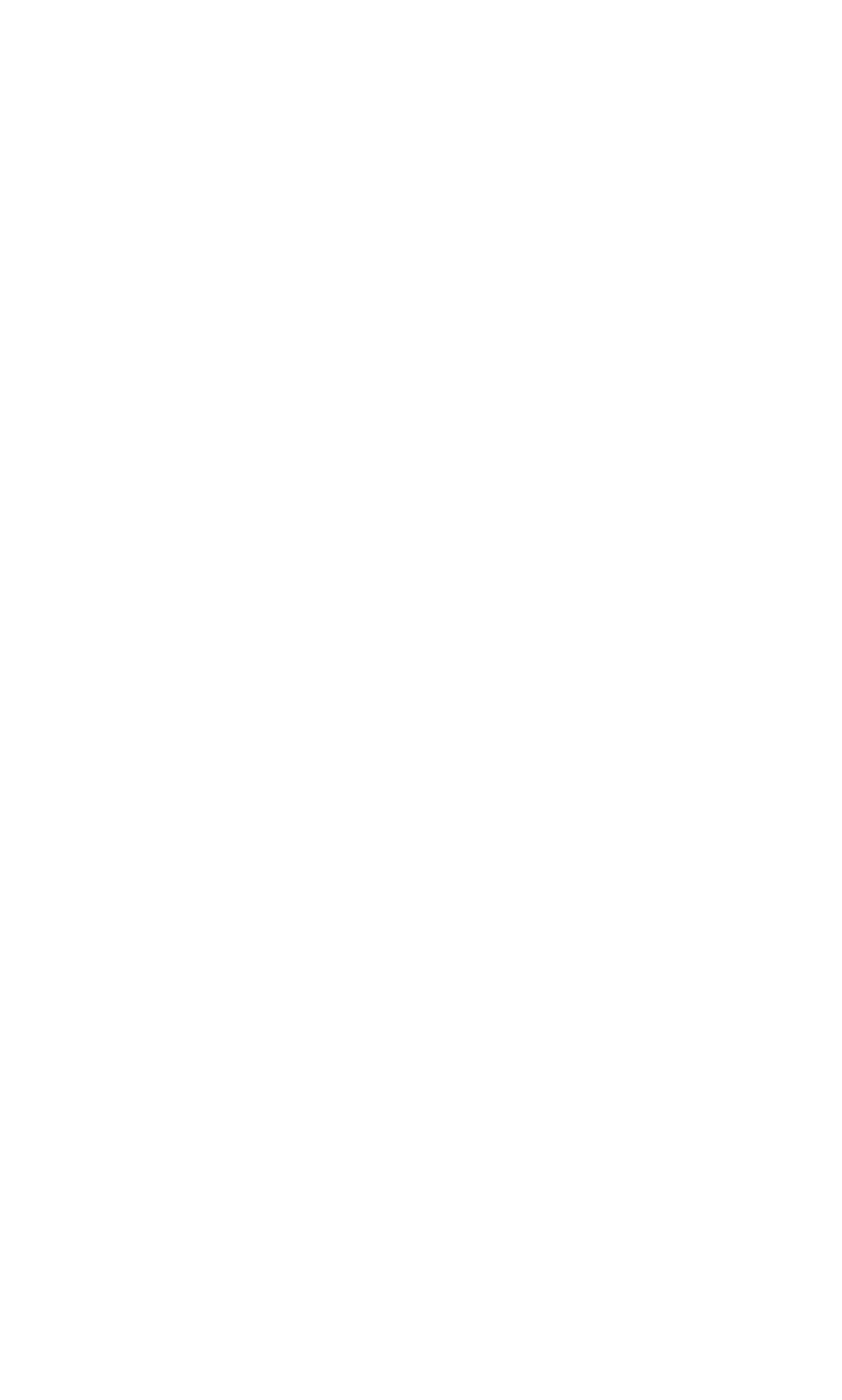Determine the bounding box coordinates for the UI element matching this description: "Insights".

[0.151, 0.378, 0.275, 0.403]